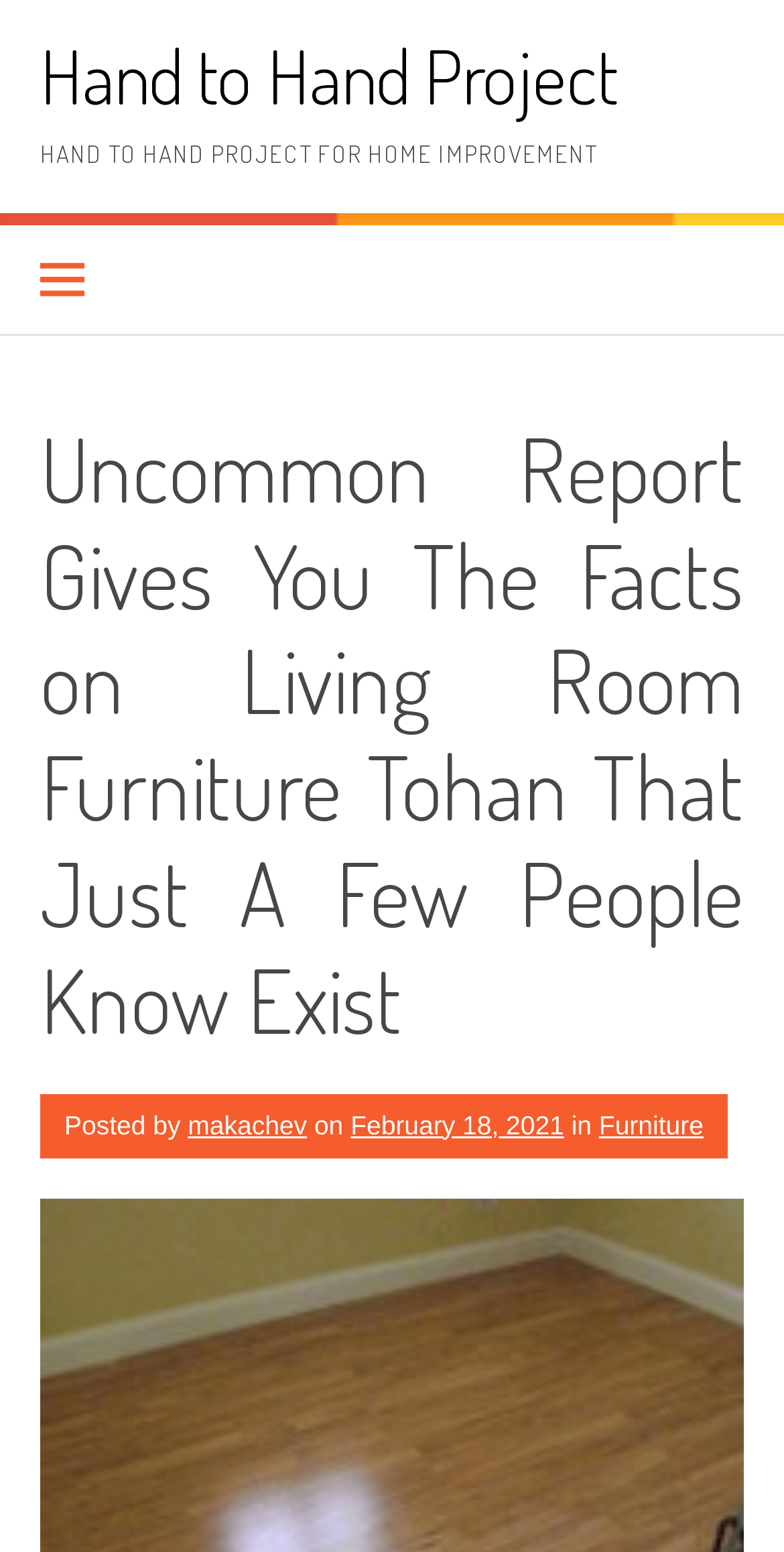What is the icon on the button?
Using the image, give a concise answer in the form of a single word or short phrase.

